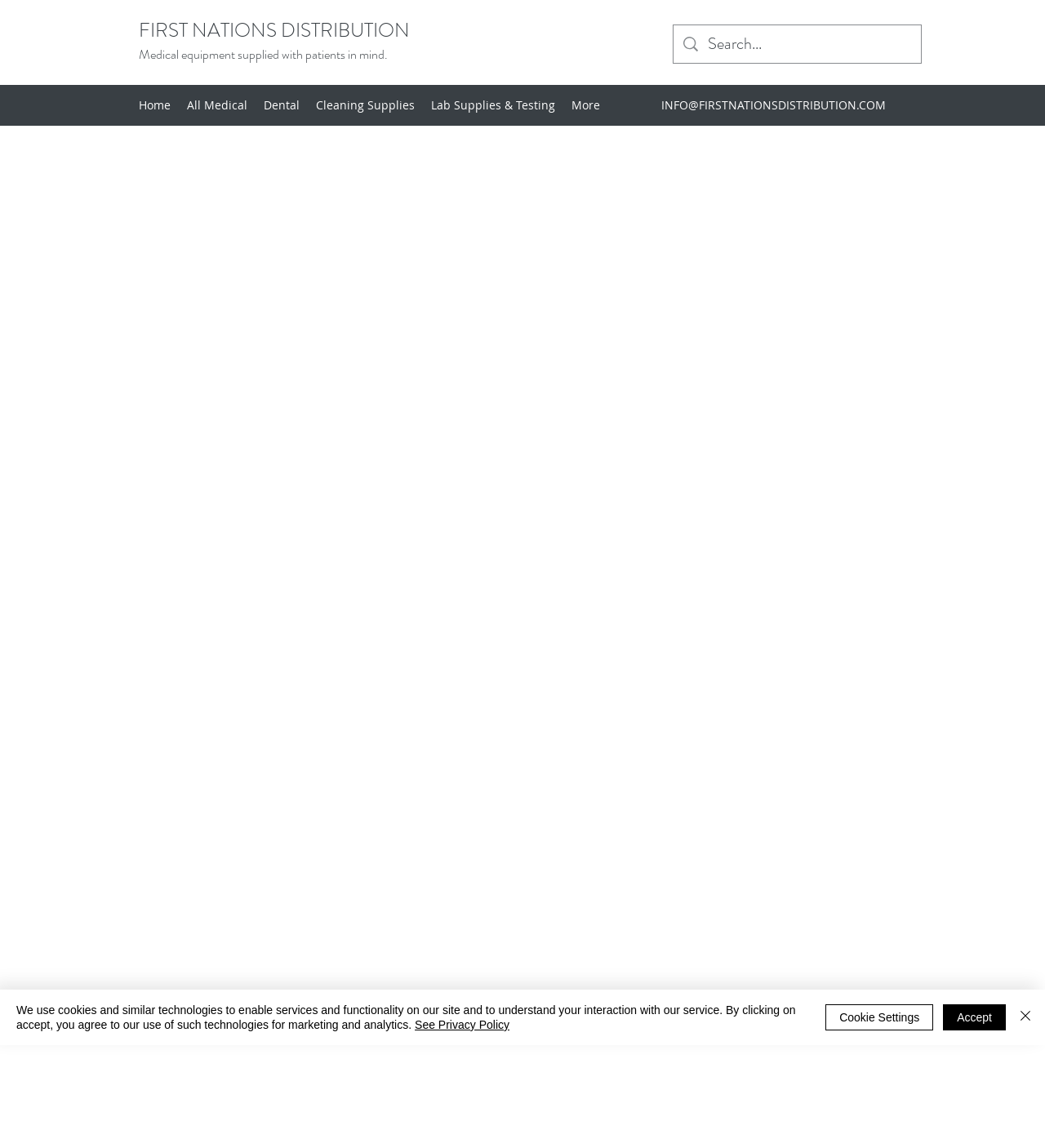Determine the bounding box coordinates for the element that should be clicked to follow this instruction: "Search for a product". The coordinates should be given as four float numbers between 0 and 1, in the format [left, top, right, bottom].

[0.677, 0.022, 0.848, 0.055]